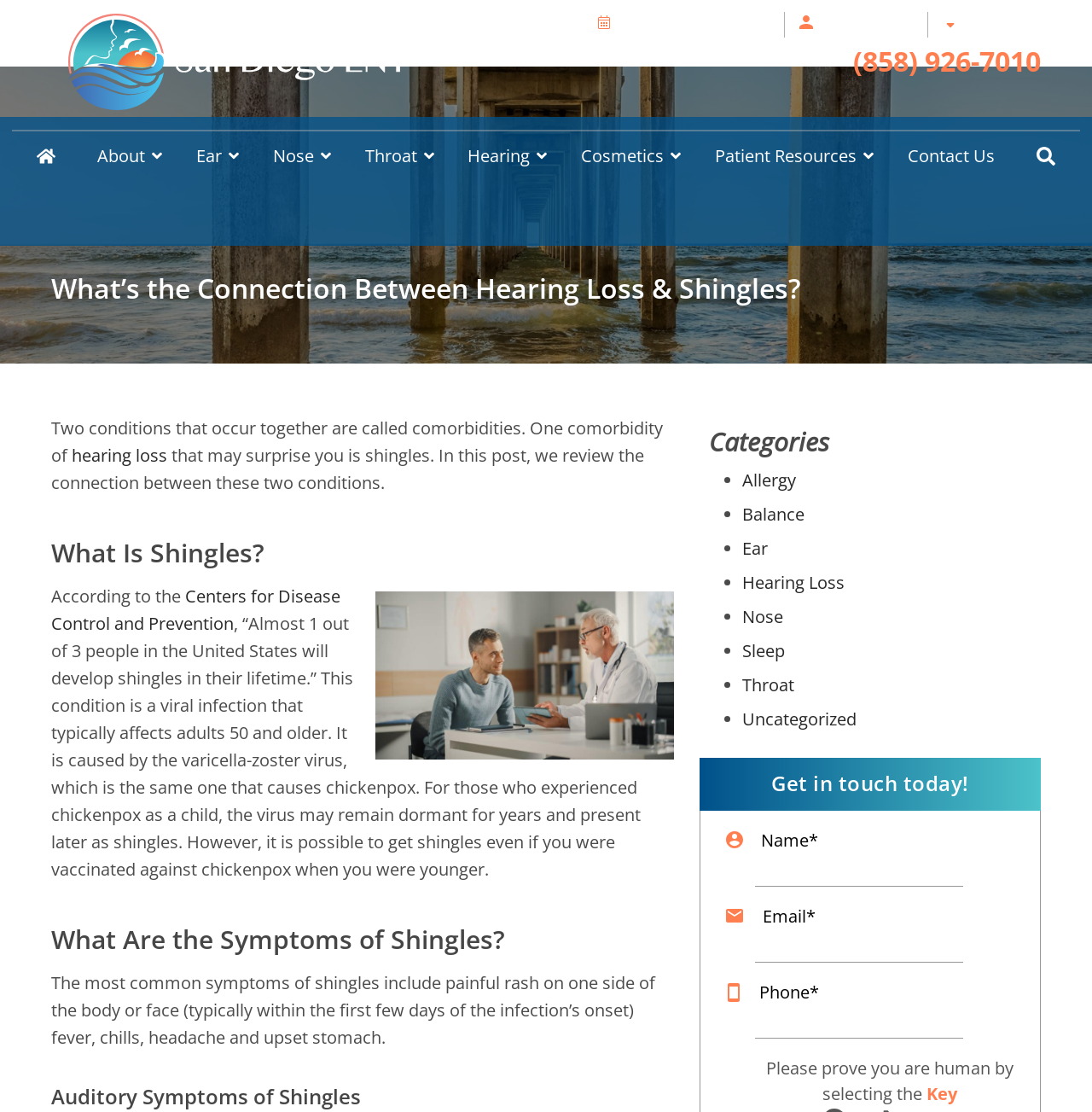Indicate the bounding box coordinates of the clickable region to achieve the following instruction: "Click the 'hearing loss' link."

[0.066, 0.328, 0.153, 0.349]